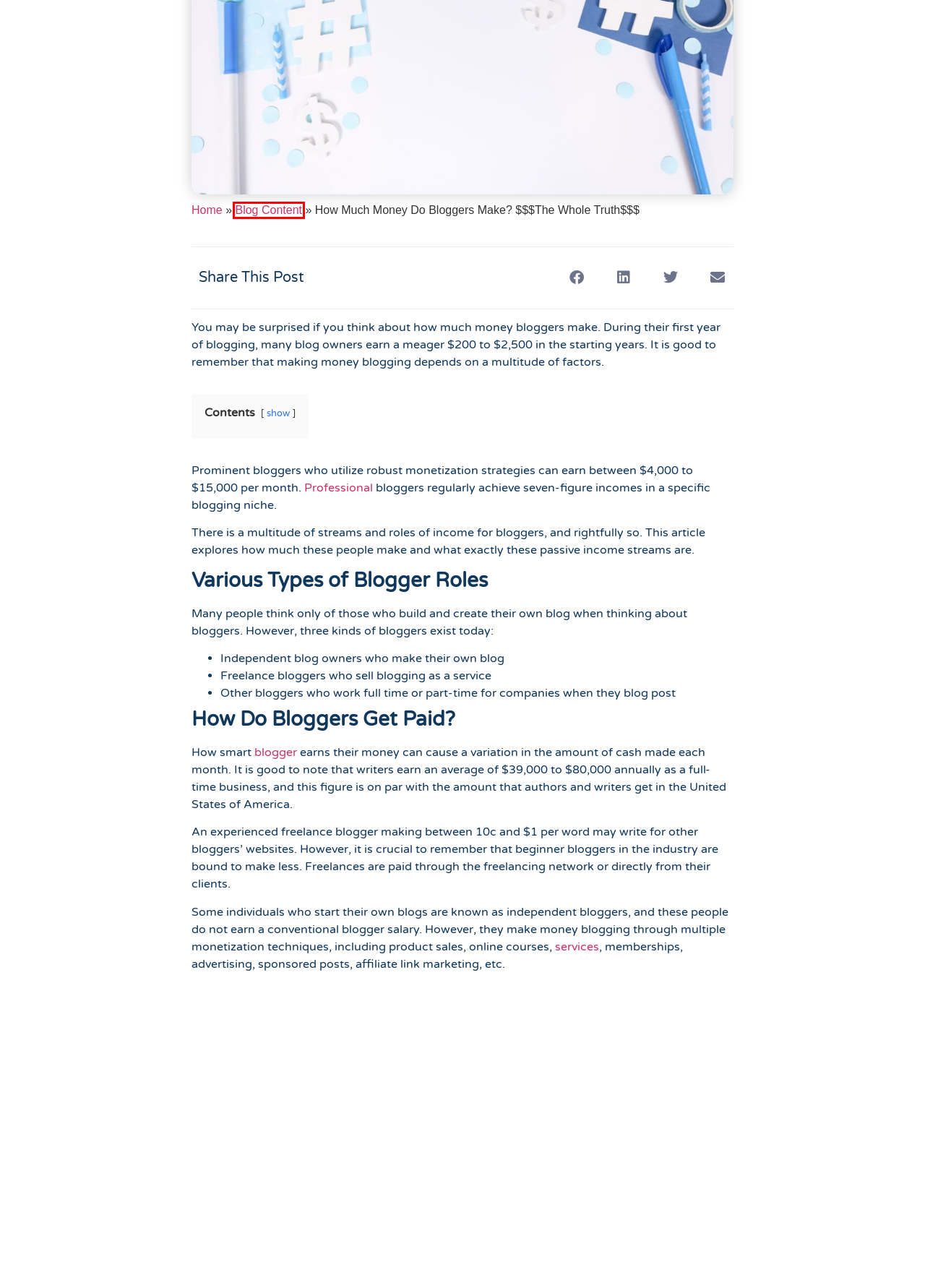Observe the provided screenshot of a webpage that has a red rectangle bounding box. Determine the webpage description that best matches the new webpage after clicking the element inside the red bounding box. Here are the candidates:
A. Professional Content Writers - How To Find And Hire Them » Ranking Articles
B. Professional Writing Services - What We Provide » Ranking Articles
C. Article Writing Services - Starting At $1.20/100 Words: Ranking Articles
D. Whats A Blogger And Everything You Need To Know About Owning A Blog » Ranking Articles
E. Andrew Schoon, Author At Ranking Articles
F. Blog Content Archives » Ranking Articles
G. Disclaimer » Ranking Articles
H. Content Writing Tips - Everything You Need To Know » Ranking Articles

F